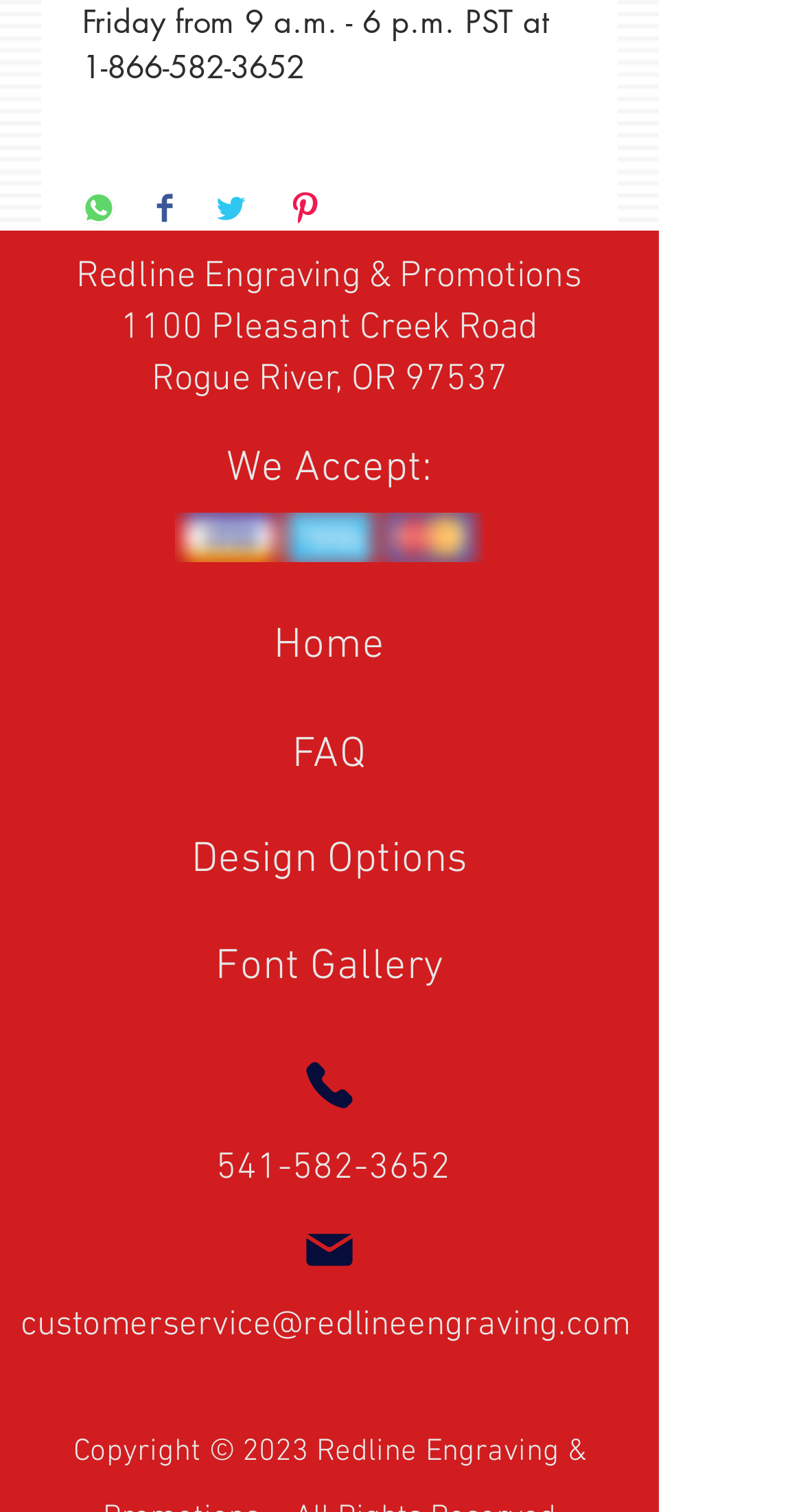Please identify the bounding box coordinates of where to click in order to follow the instruction: "Share on WhatsApp".

[0.103, 0.126, 0.144, 0.152]